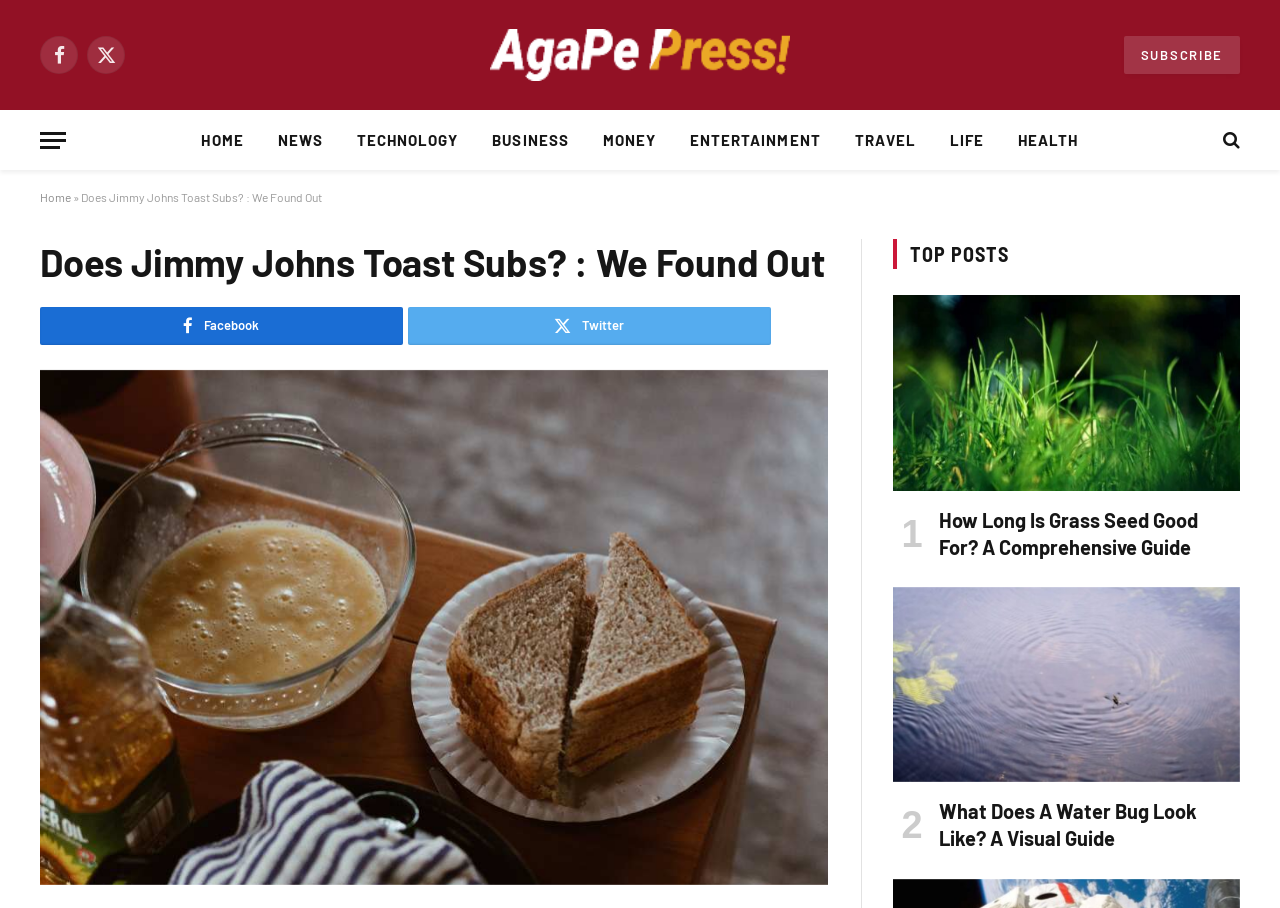How many main navigation links are on the top?
Answer the question using a single word or phrase, according to the image.

9